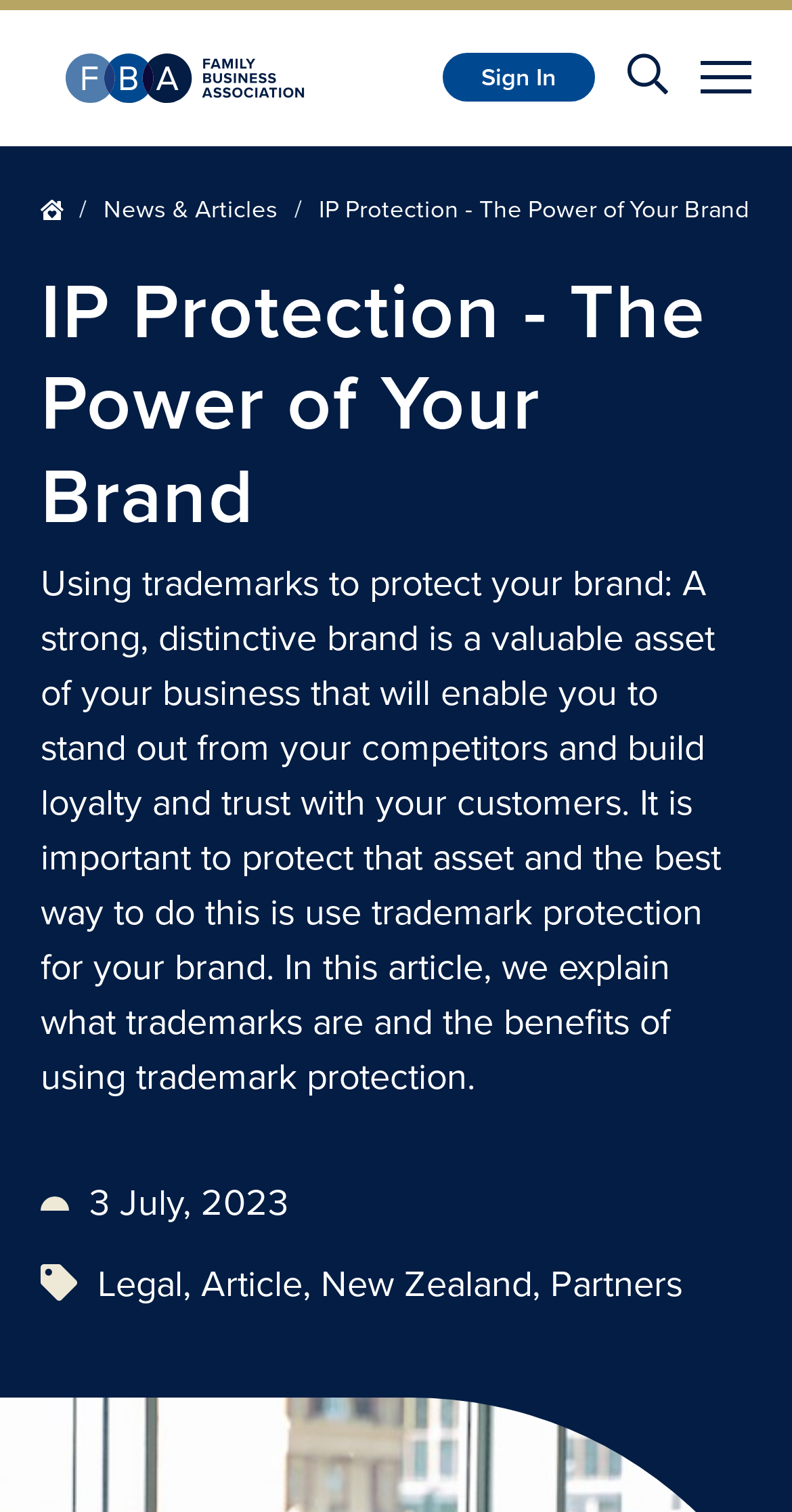What is the purpose of trademark protection?
Answer the question with a detailed and thorough explanation.

I found the answer by reading the static text element that explains the importance of trademark protection, which says 'It is important to protect that asset and the best way to do this is use trademark protection for your brand.'